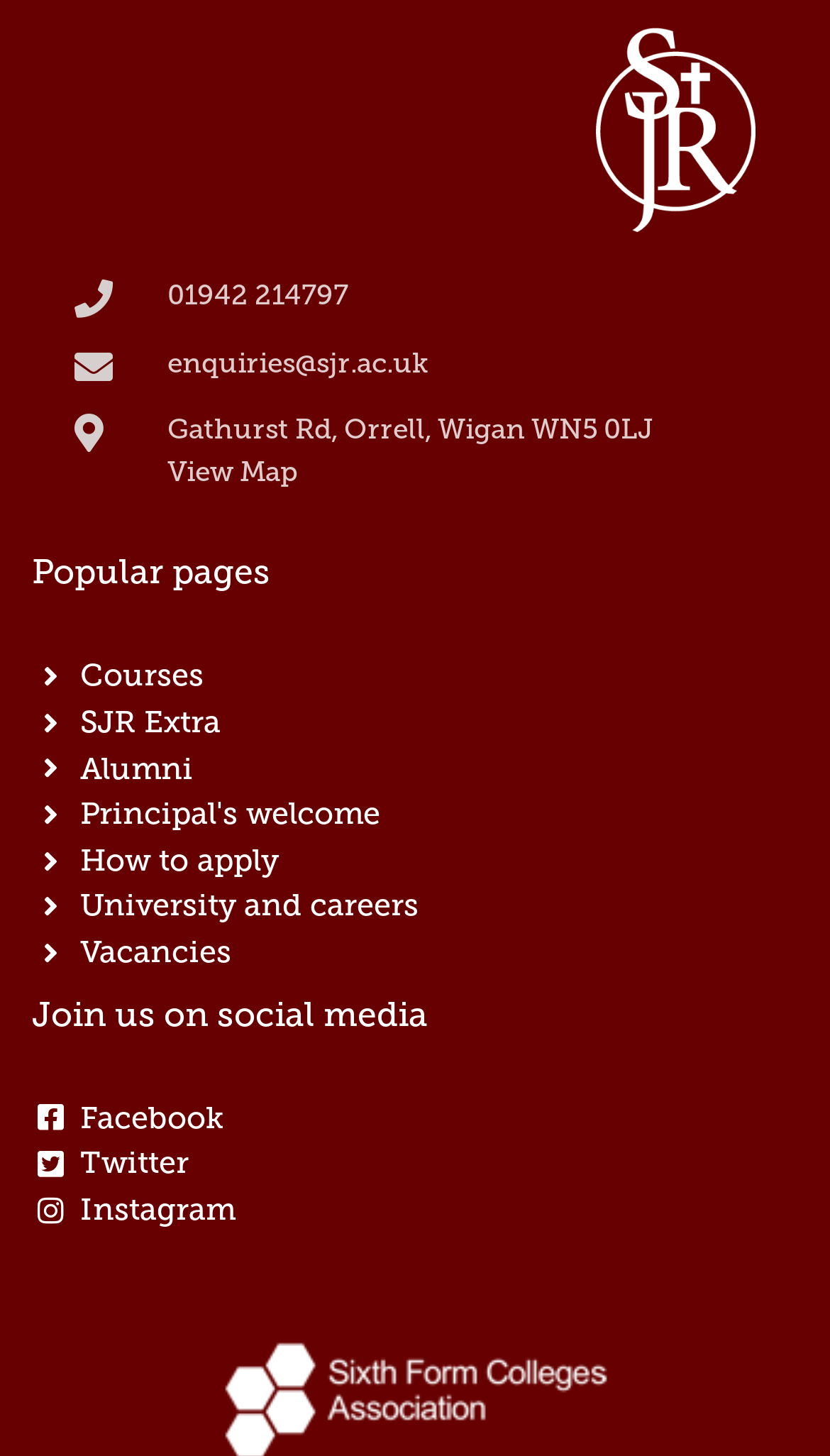Please provide a detailed answer to the question below based on the screenshot: 
What is the address of Saint John Rigby?

I found the address by looking at the link element with the content 'Gathurst Rd, Orrell, Wigan WN5 0LJ View Map' which is located at the top of the webpage.